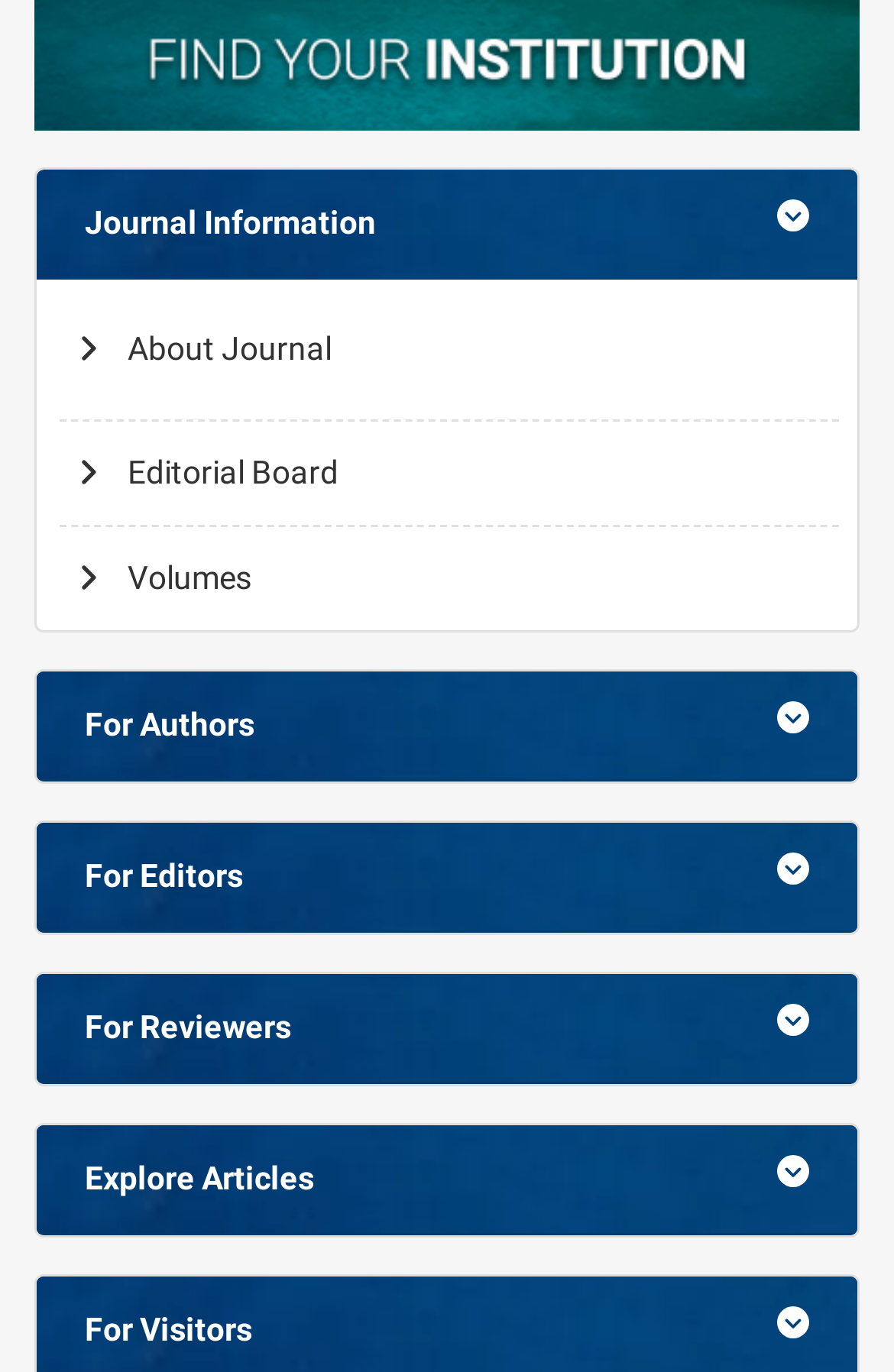What is the purpose of the 'For Reviewers' section? Look at the image and give a one-word or short phrase answer.

Information for reviewers